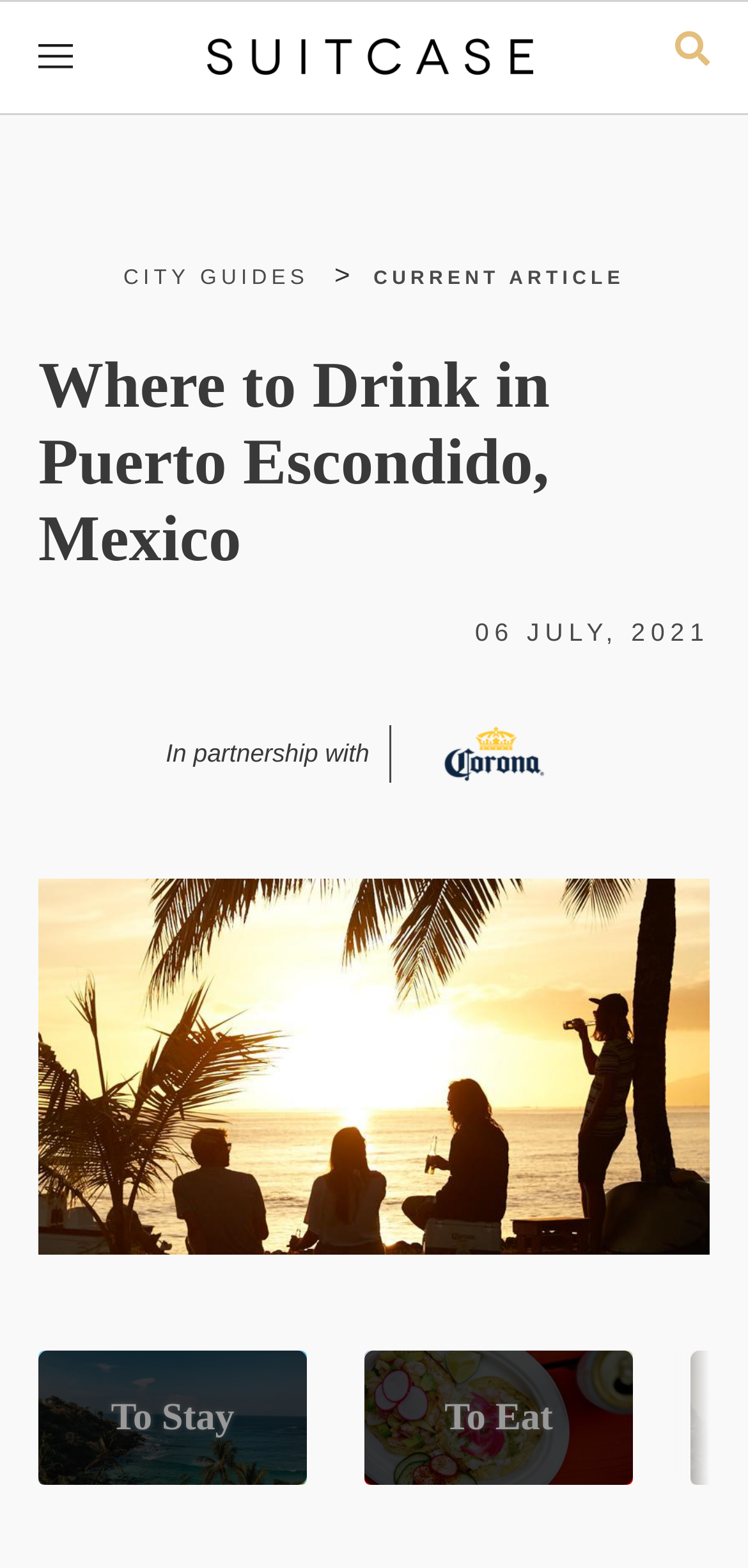Answer briefly with one word or phrase:
What is the main topic of the article?

Where to Drink in Puerto Escondido, Mexico